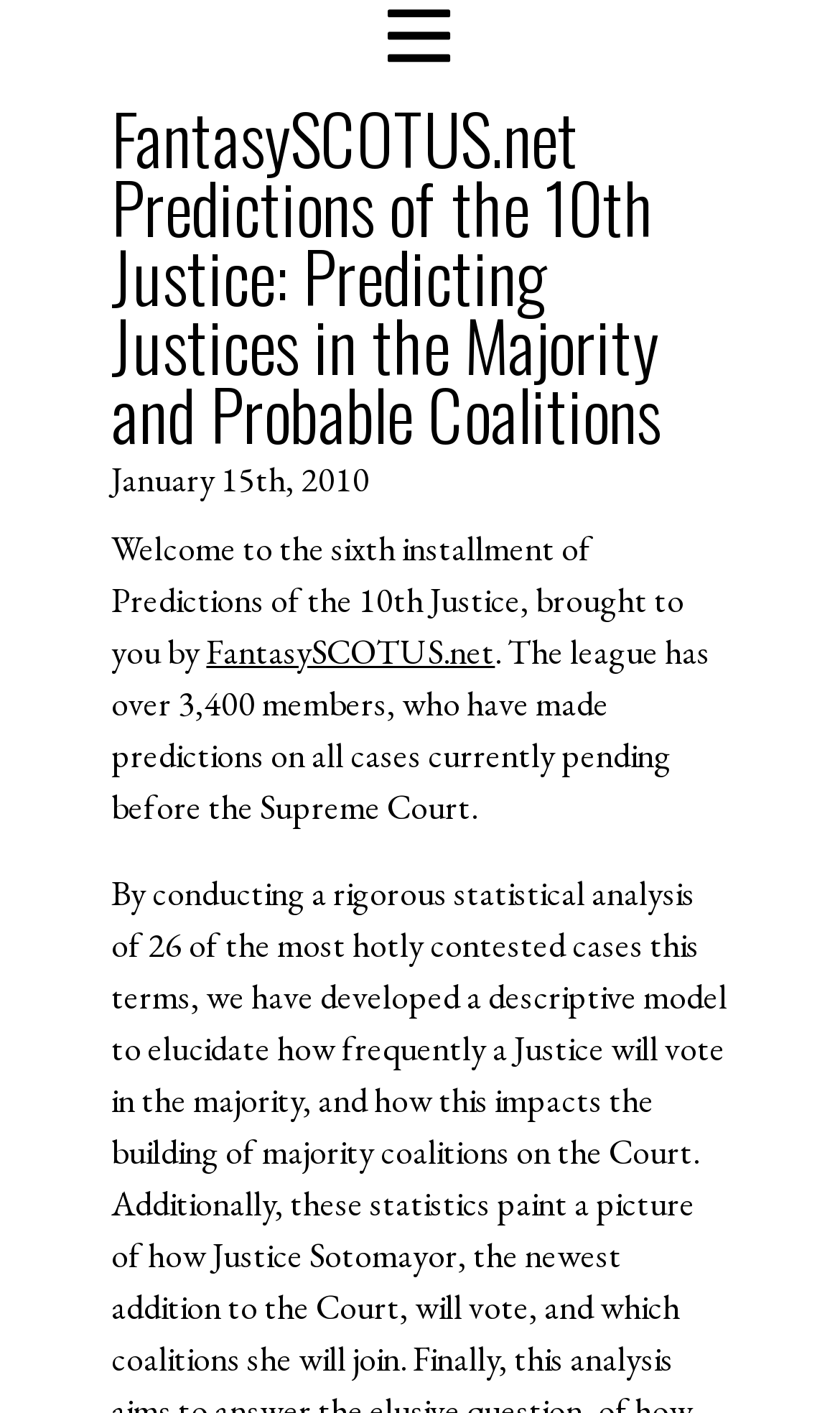Use the information in the screenshot to answer the question comprehensively: What is the name of the website mentioned in the blog post?

I found the name of the website by looking at the link element with the content 'FantasySCOTUS.net' which is located in the paragraph of text.